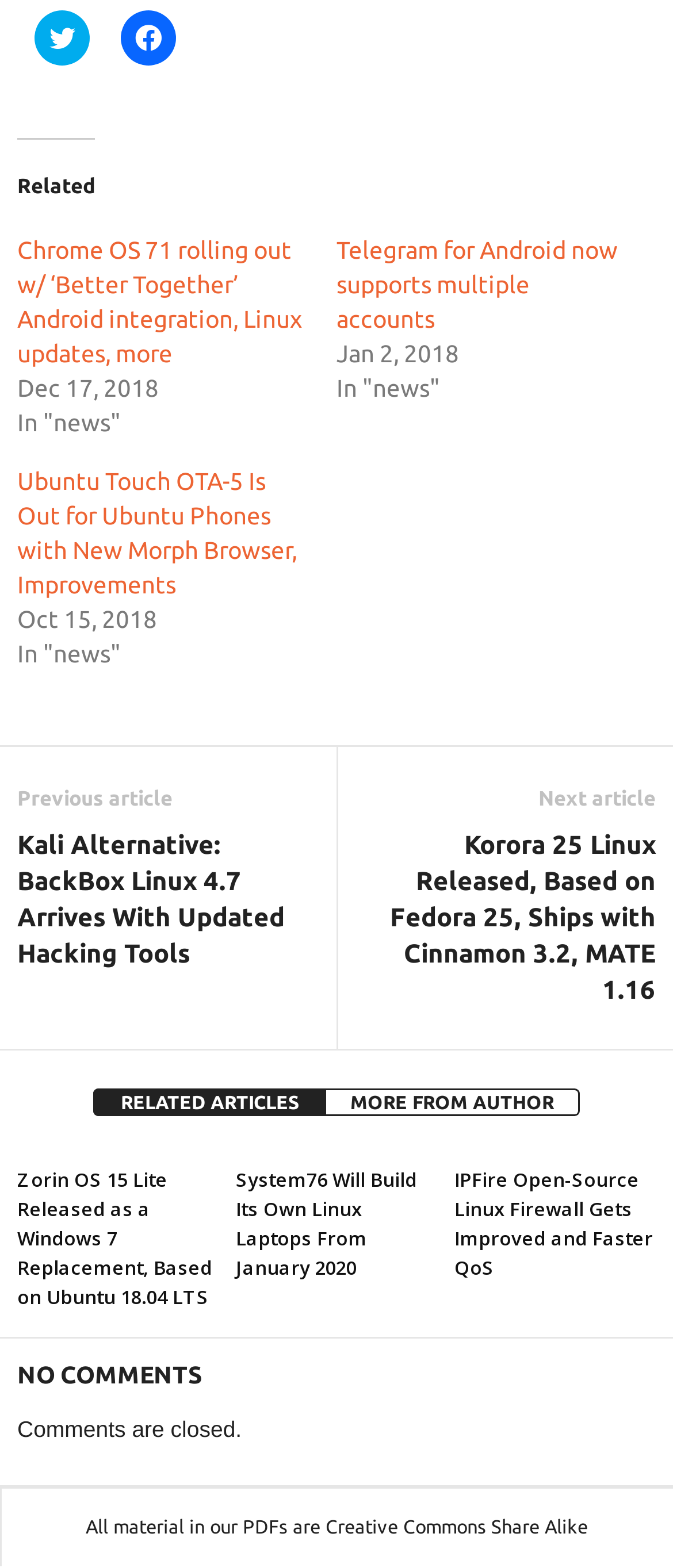Find the bounding box coordinates of the clickable region needed to perform the following instruction: "Read 'Zorin OS 15 Lite Released as a Windows 7 Replacement, Based on Ubuntu 18.04 LTS'". The coordinates should be provided as four float numbers between 0 and 1, i.e., [left, top, right, bottom].

[0.026, 0.744, 0.315, 0.835]